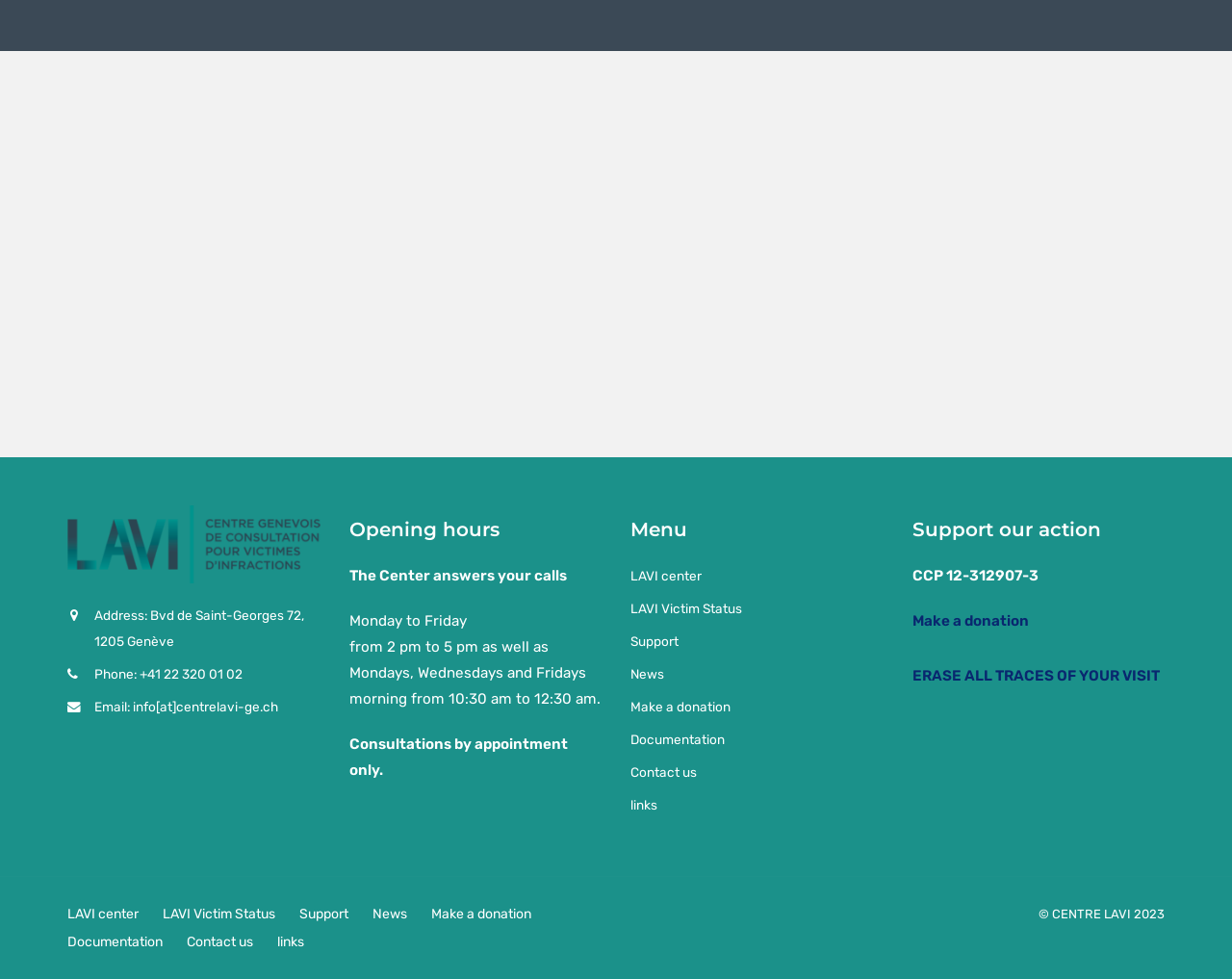Provide the bounding box coordinates for the area that should be clicked to complete the instruction: "Get the address".

[0.077, 0.62, 0.247, 0.663]